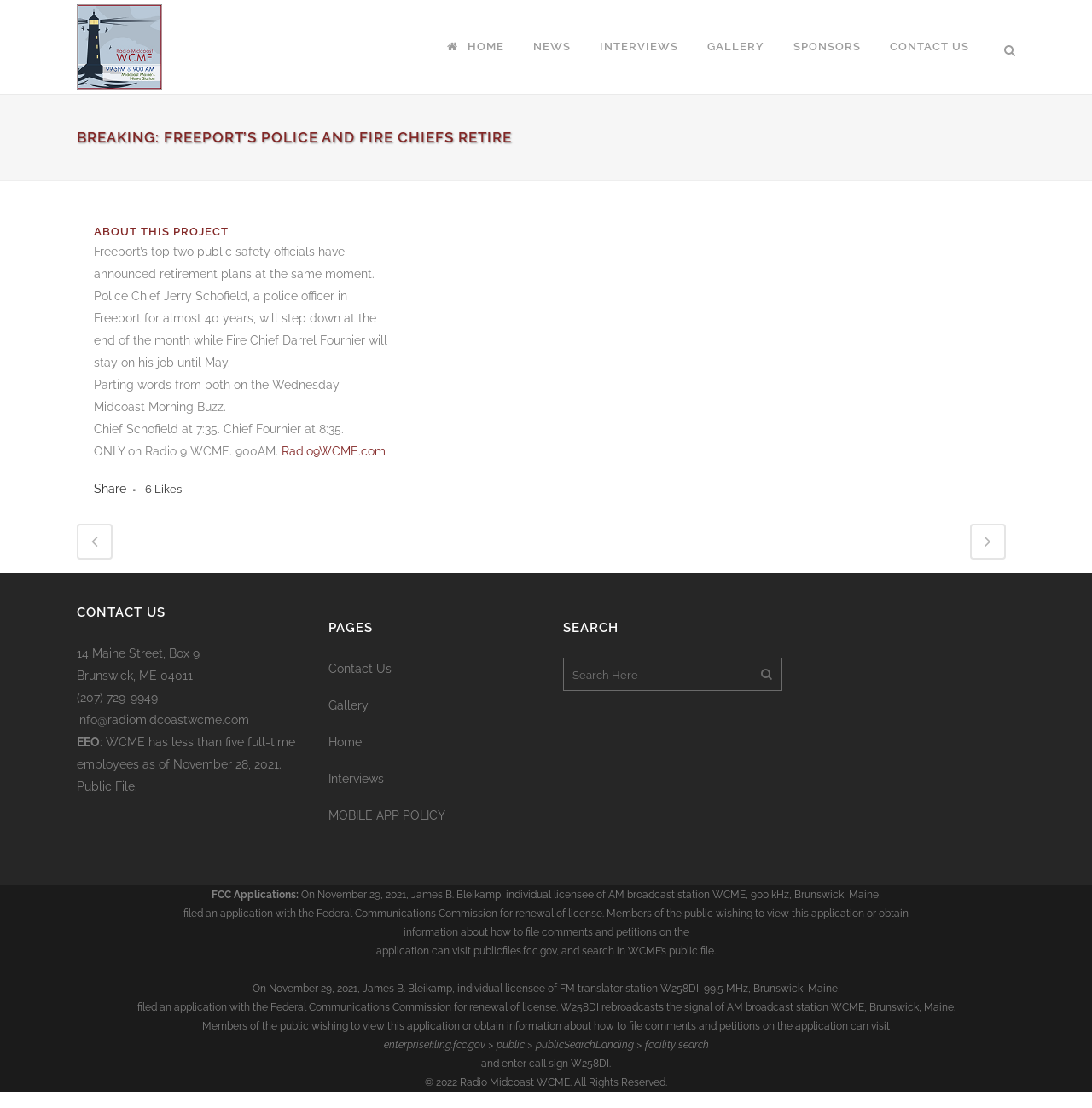Provide a short answer to the following question with just one word or phrase: What is the name of the fire chief who will stay on his job until May?

Darrel Fournier